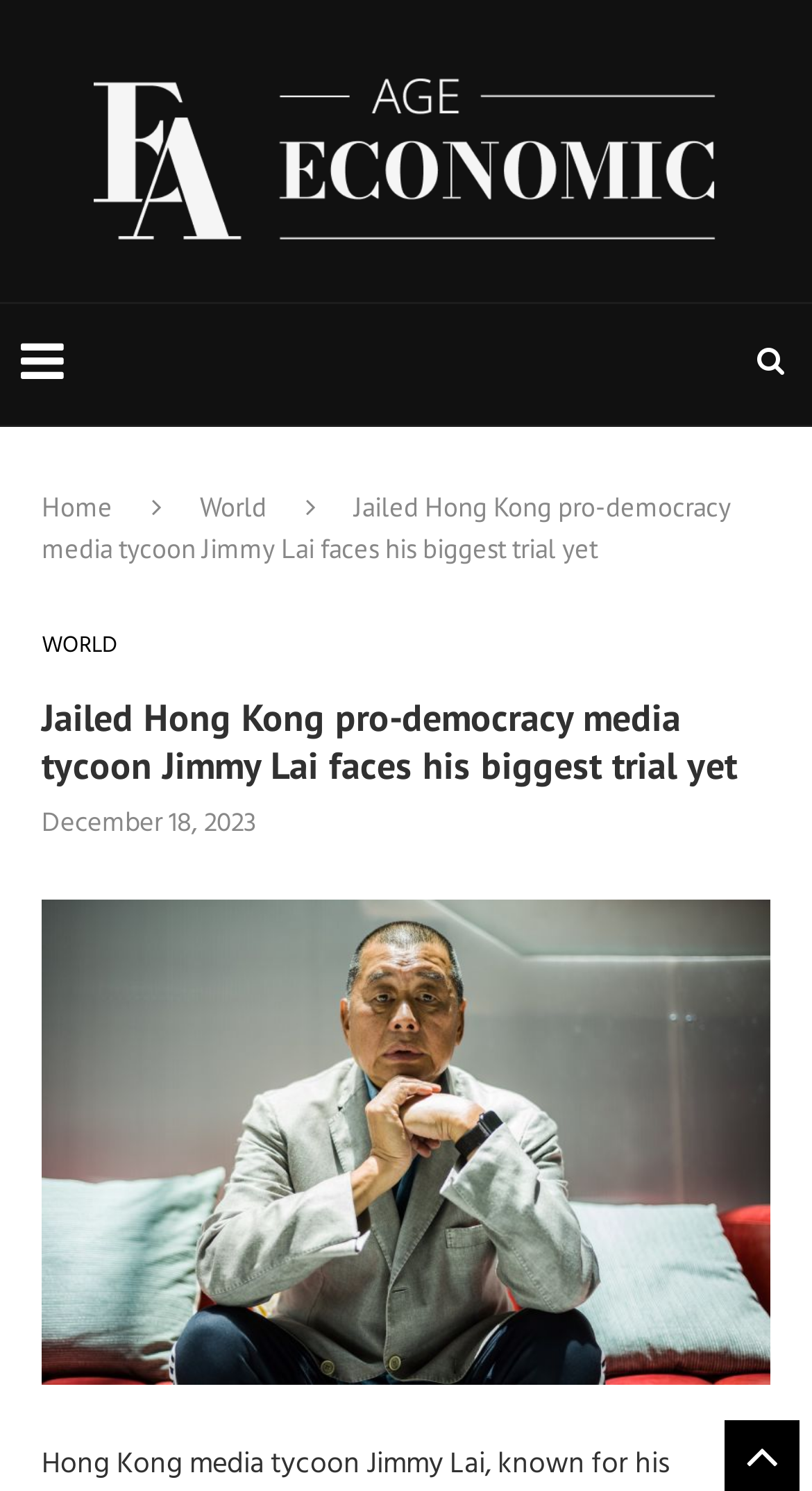Please give a succinct answer to the question in one word or phrase:
What is the category of the news article?

World